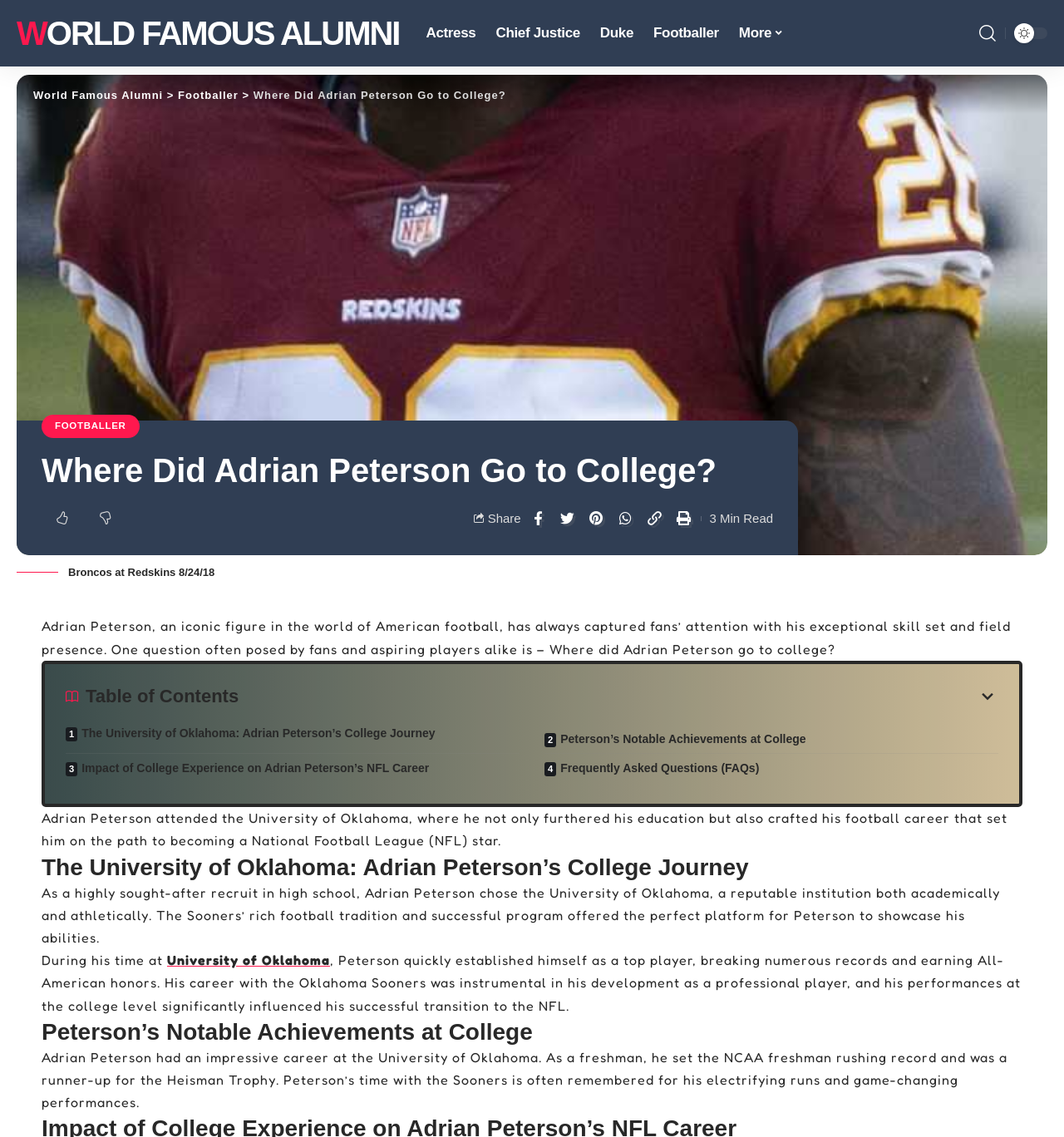Where did Adrian Peterson attend college?
Please provide a comprehensive answer based on the contents of the image.

The answer can be found in the paragraph that starts with 'Adrian Peterson attended the University of Oklahoma, where he not only furthered his education but also crafted his football career...' which indicates that Adrian Peterson attended the University of Oklahoma.